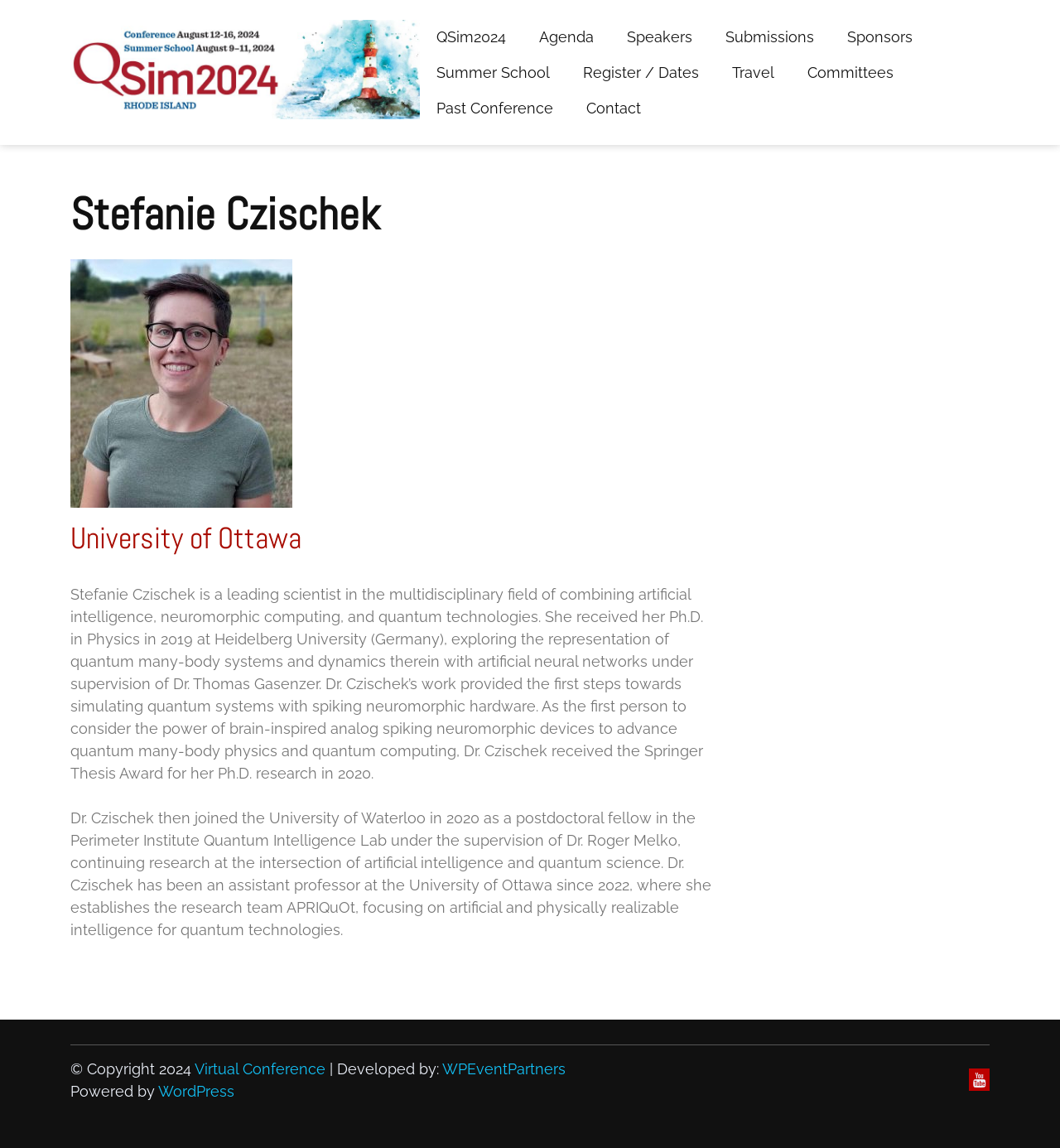Please identify the bounding box coordinates of the clickable element to fulfill the following instruction: "Click on QSim2024". The coordinates should be four float numbers between 0 and 1, i.e., [left, top, right, bottom].

[0.396, 0.017, 0.493, 0.048]